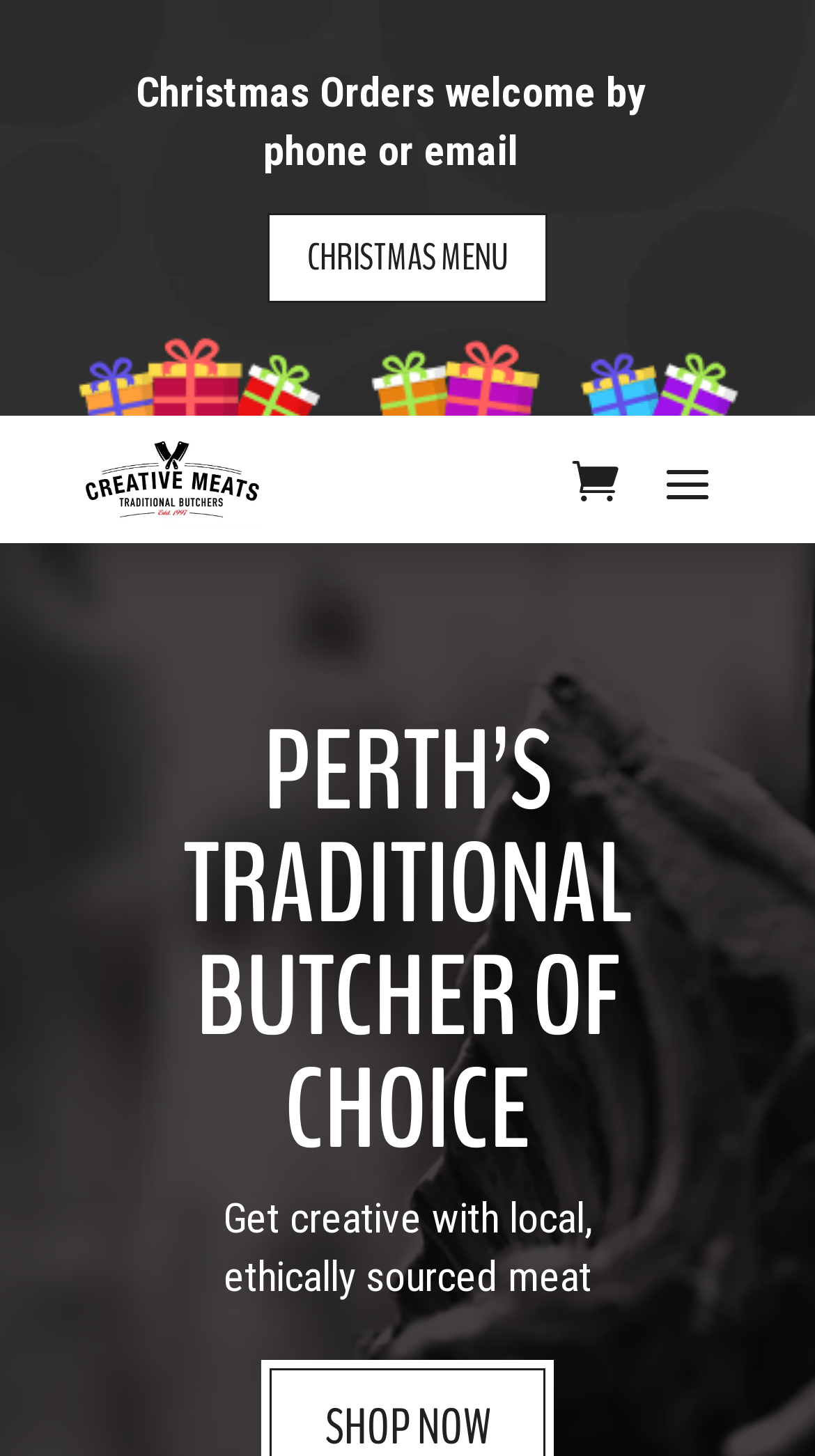What is the focus of the butcher shop?
Please give a well-detailed answer to the question.

The static text element says 'Get creative with local, ethically sourced meat', which suggests that the focus of the butcher shop is on providing local and ethically sourced meat products.